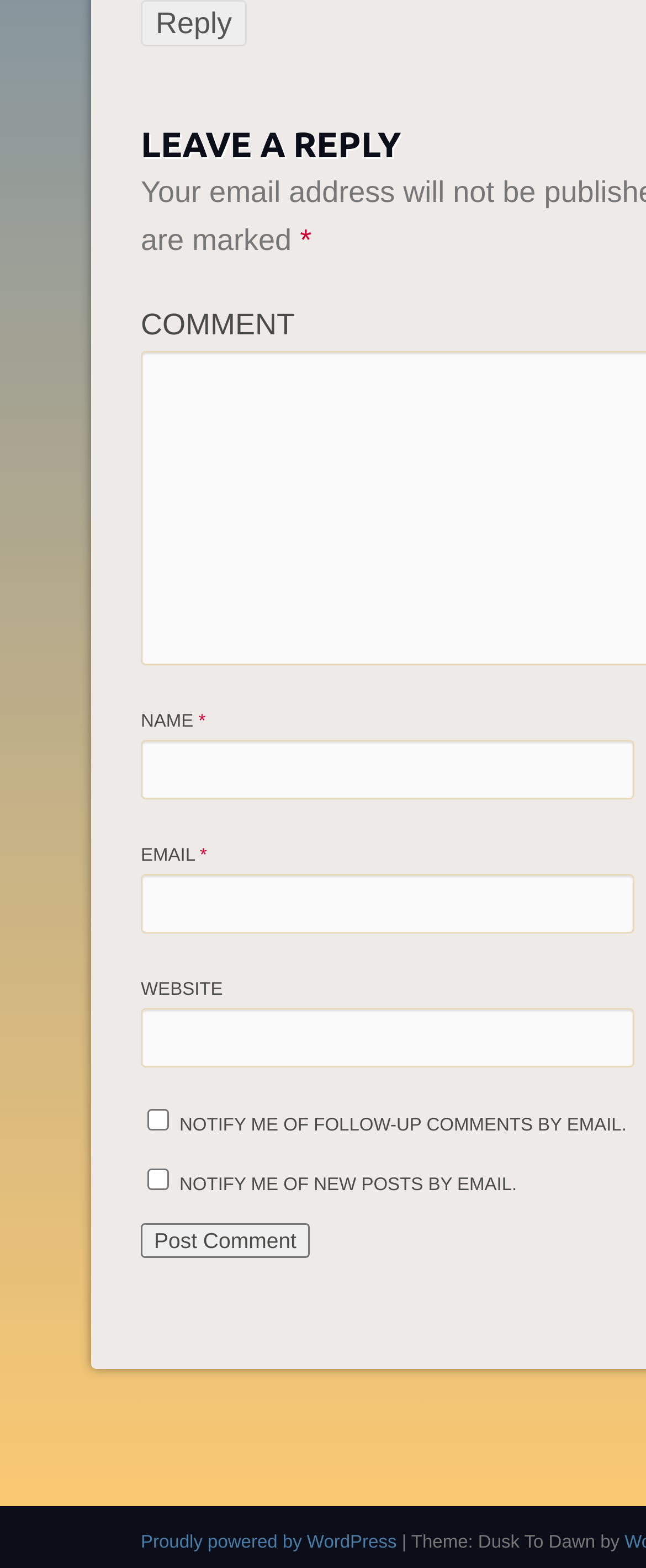Given the description: "parent_node: WEBSITE name="url"", determine the bounding box coordinates of the UI element. The coordinates should be formatted as four float numbers between 0 and 1, [left, top, right, bottom].

[0.218, 0.642, 0.983, 0.68]